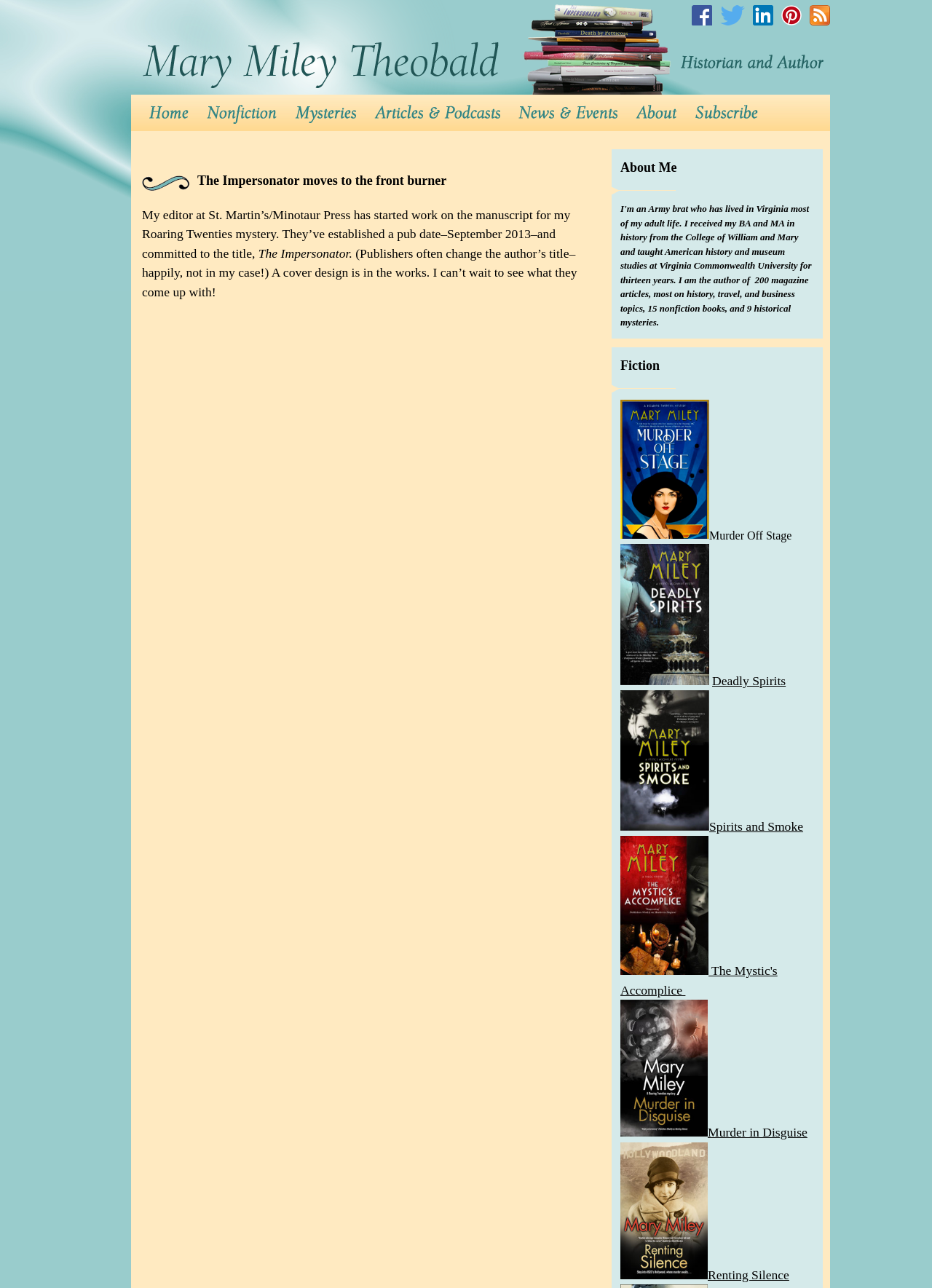Determine the bounding box for the described HTML element: "follow me on twitter". Ensure the coordinates are four float numbers between 0 and 1 in the format [left, top, right, bottom].

[0.773, 0.004, 0.799, 0.02]